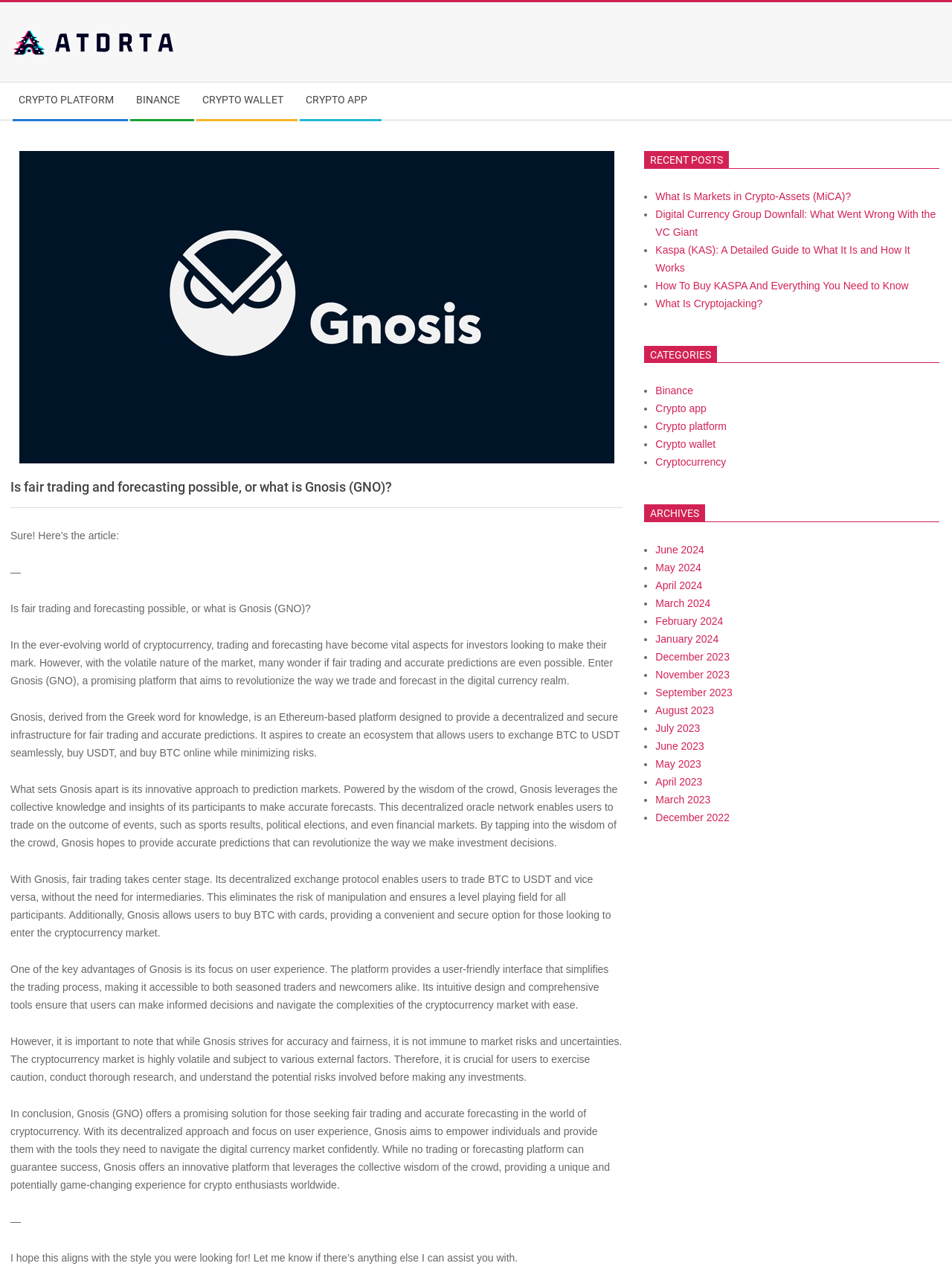Provide an in-depth description of the elements and layout of the webpage.

This webpage appears to be a blog or article page focused on cryptocurrency and trading. At the top, there is a logo and a navigation menu with links to "CRYPTO PLATFORM", "BINANCE", "CRYPTO WALLET", and "CRYPTO APP". Below the navigation menu, there is a heading that reads "Is fair trading and forecasting possible, or what is Gnosis (GNO)?" followed by a brief introduction to the article.

The main content of the article is divided into several paragraphs, each discussing a different aspect of Gnosis, a decentralized platform for fair trading and forecasting in the cryptocurrency market. The text explains how Gnosis works, its features, and its potential benefits for users.

To the right of the main content, there is a sidebar with several sections. The first section is titled "RECENT POSTS" and lists several links to other articles on the website, including "What Is Markets in Crypto-Assets (MiCA)?", "Digital Currency Group Downfall: What Went Wrong With the VC Giant", and "Kaspa (KAS): A Detailed Guide to What It Is and How It Works".

Below the "RECENT POSTS" section, there are sections titled "CATEGORIES" and "ARCHIVES", which list links to other articles on the website, organized by category and date, respectively.

Overall, the webpage appears to be a informative resource for individuals interested in cryptocurrency and trading, with a focus on Gnosis and its potential applications.